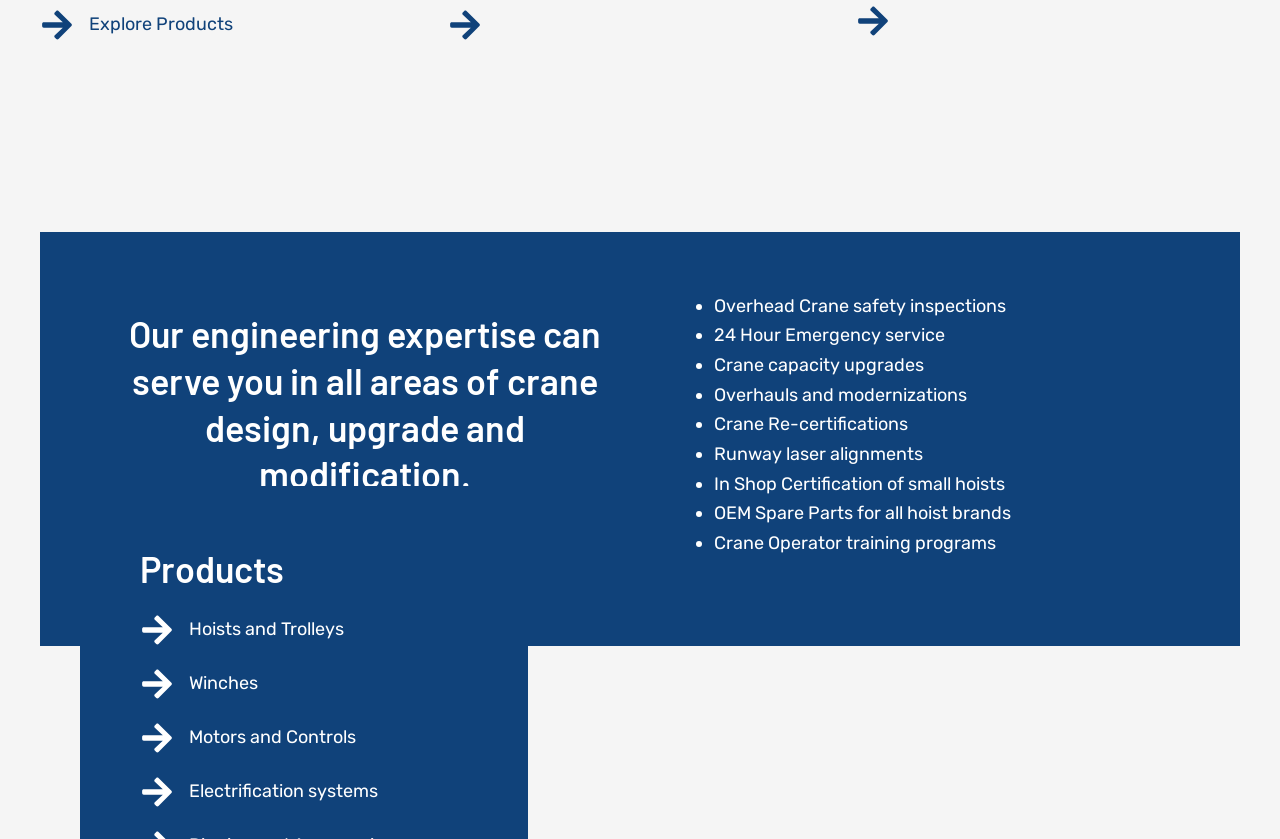Highlight the bounding box coordinates of the element you need to click to perform the following instruction: "Get in touch."

[0.214, 0.618, 0.356, 0.675]